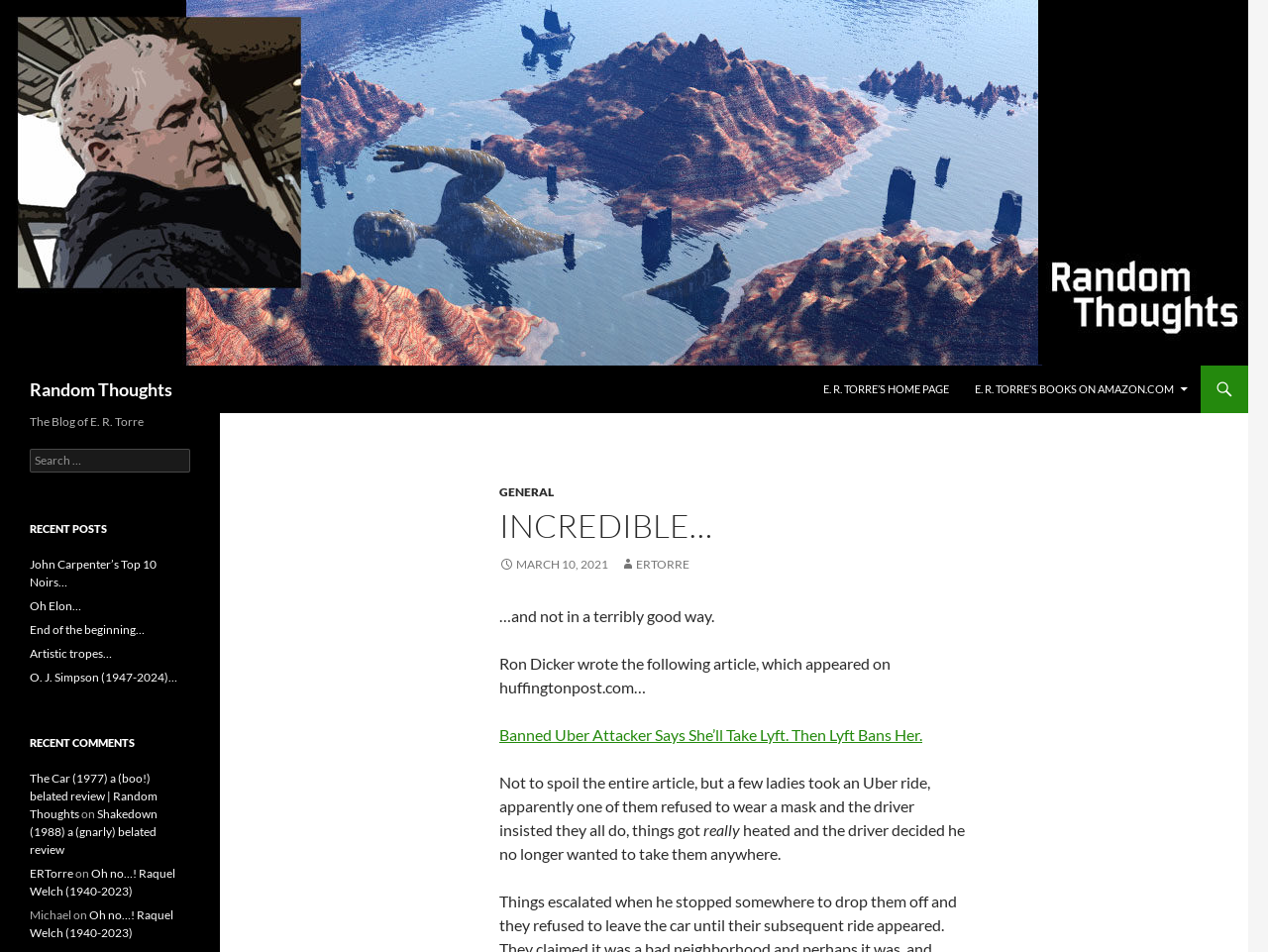Please determine the bounding box coordinates of the area that needs to be clicked to complete this task: 'search for something'. The coordinates must be four float numbers between 0 and 1, formatted as [left, top, right, bottom].

[0.023, 0.471, 0.15, 0.496]